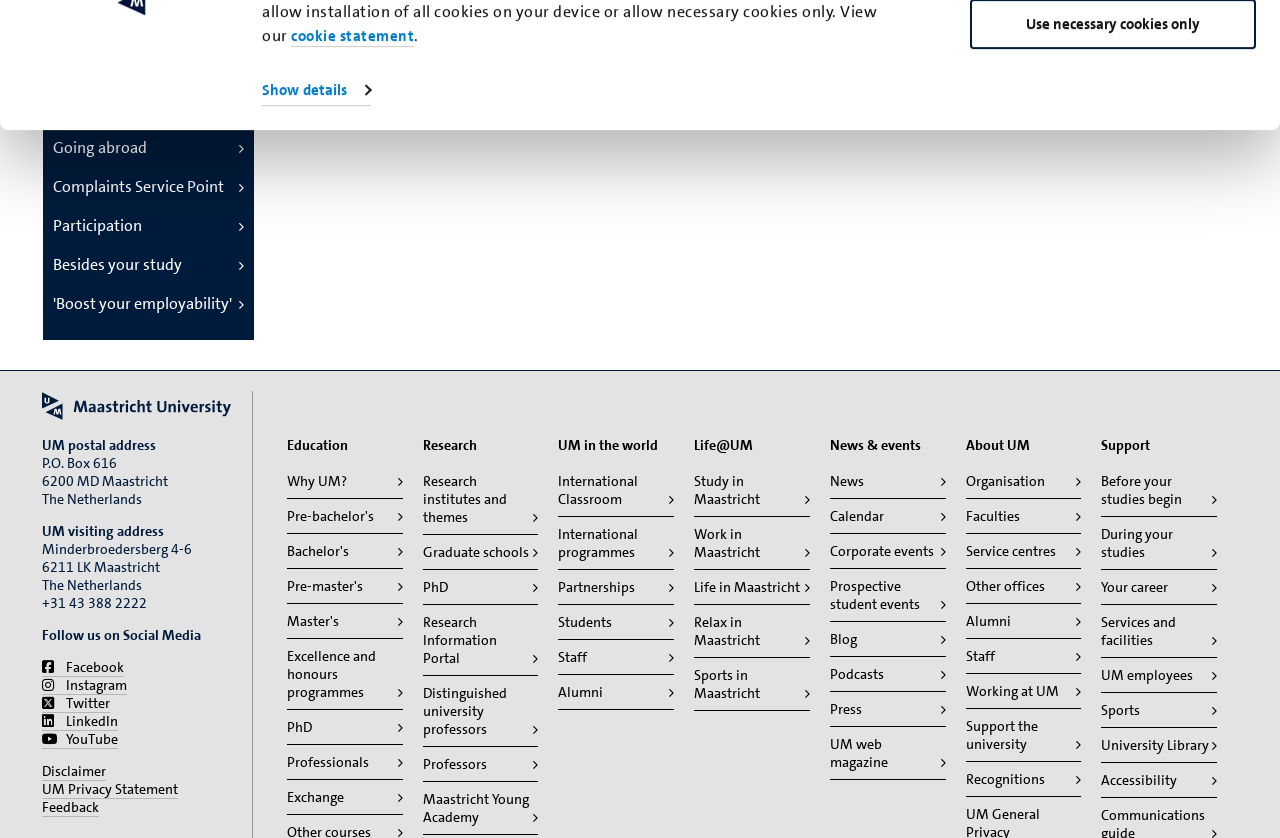Give a concise answer of one word or phrase to the question: 
What are the social media platforms that the university is on?

Facebook, Instagram, Twitter, LinkedIn, YouTube